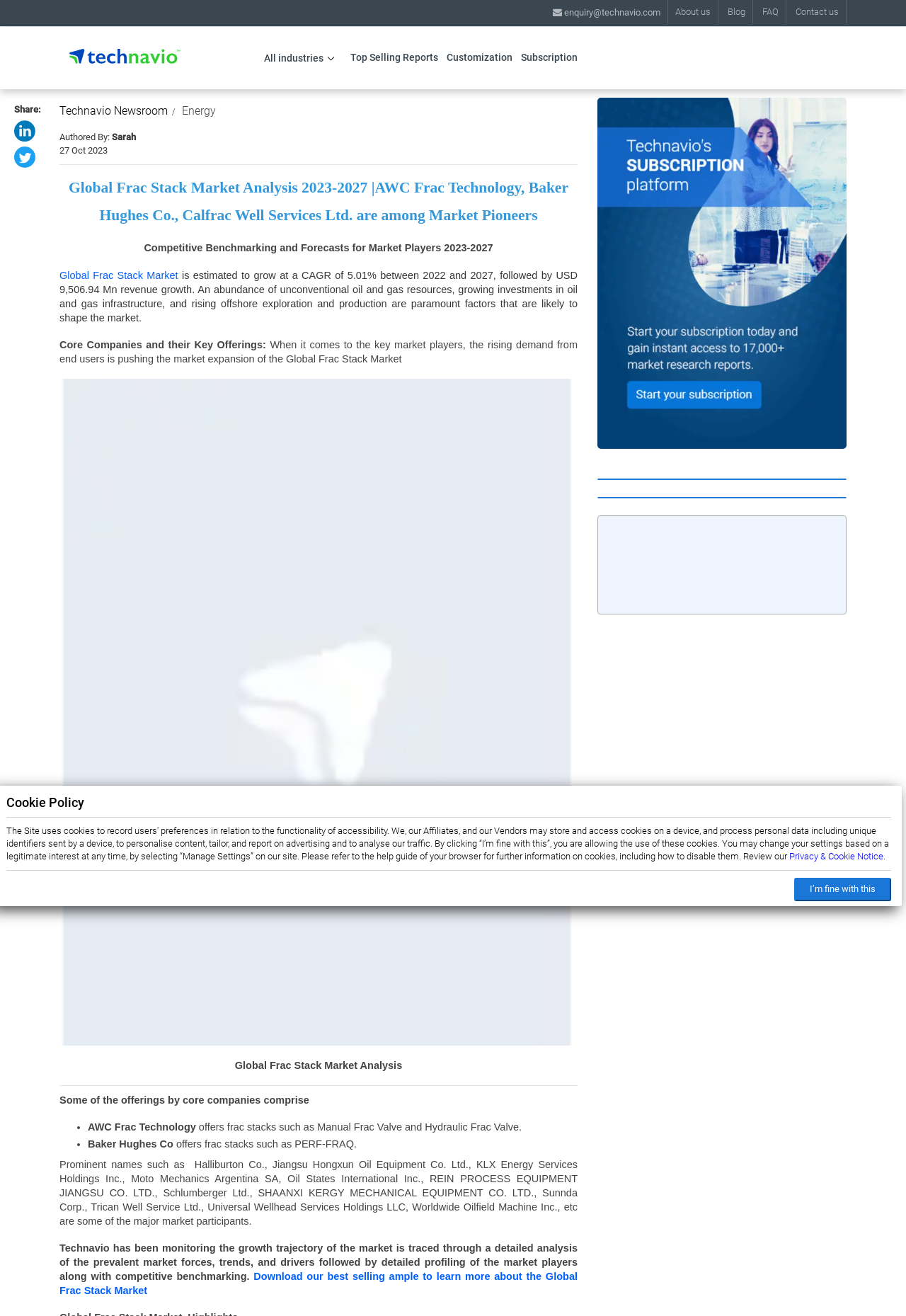Please locate the bounding box coordinates of the element that should be clicked to complete the given instruction: "Learn more about Global Frac Stack Market".

[0.066, 0.205, 0.197, 0.214]